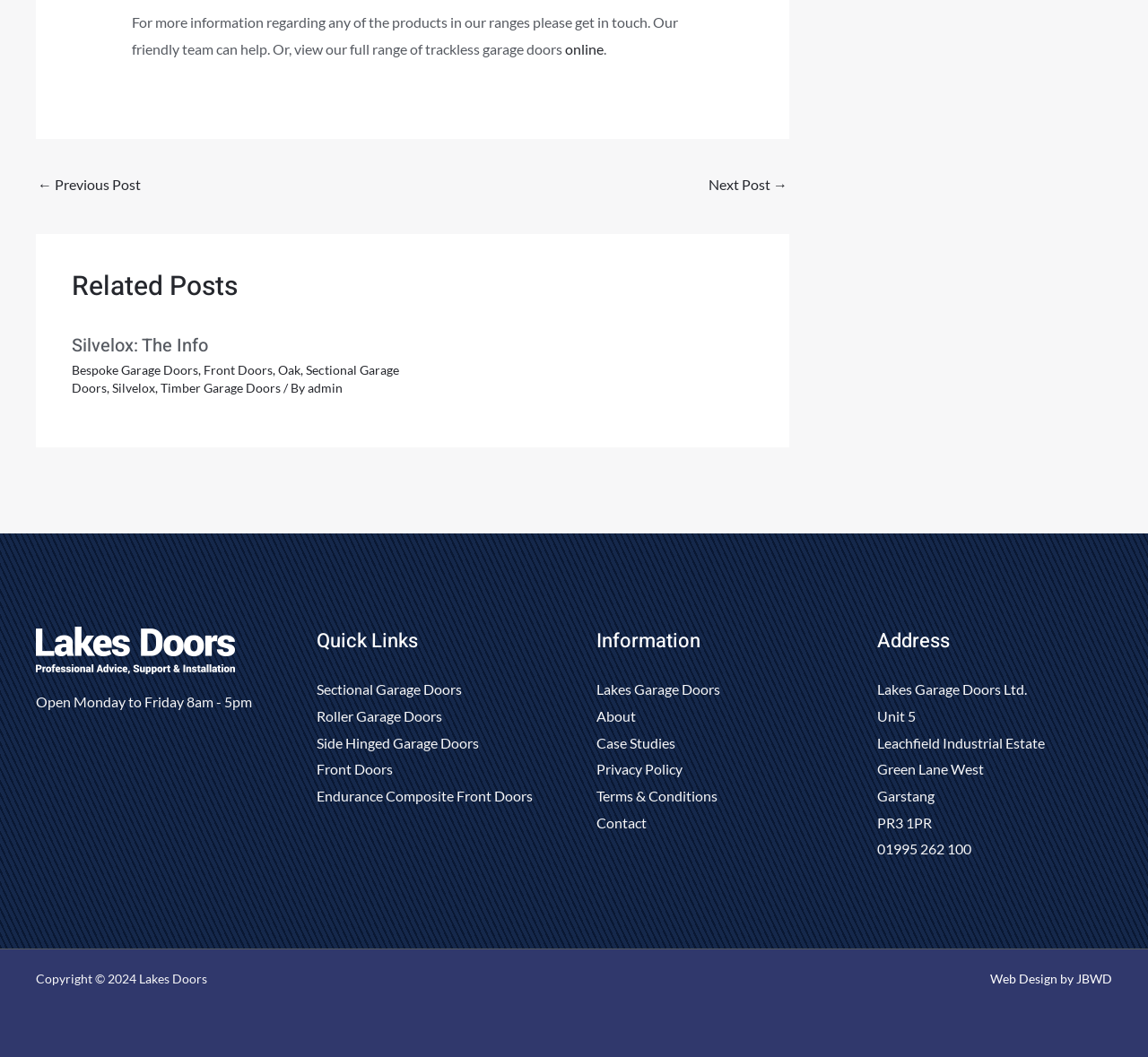Determine the bounding box coordinates for the area you should click to complete the following instruction: "Go to previous post".

[0.033, 0.161, 0.123, 0.192]